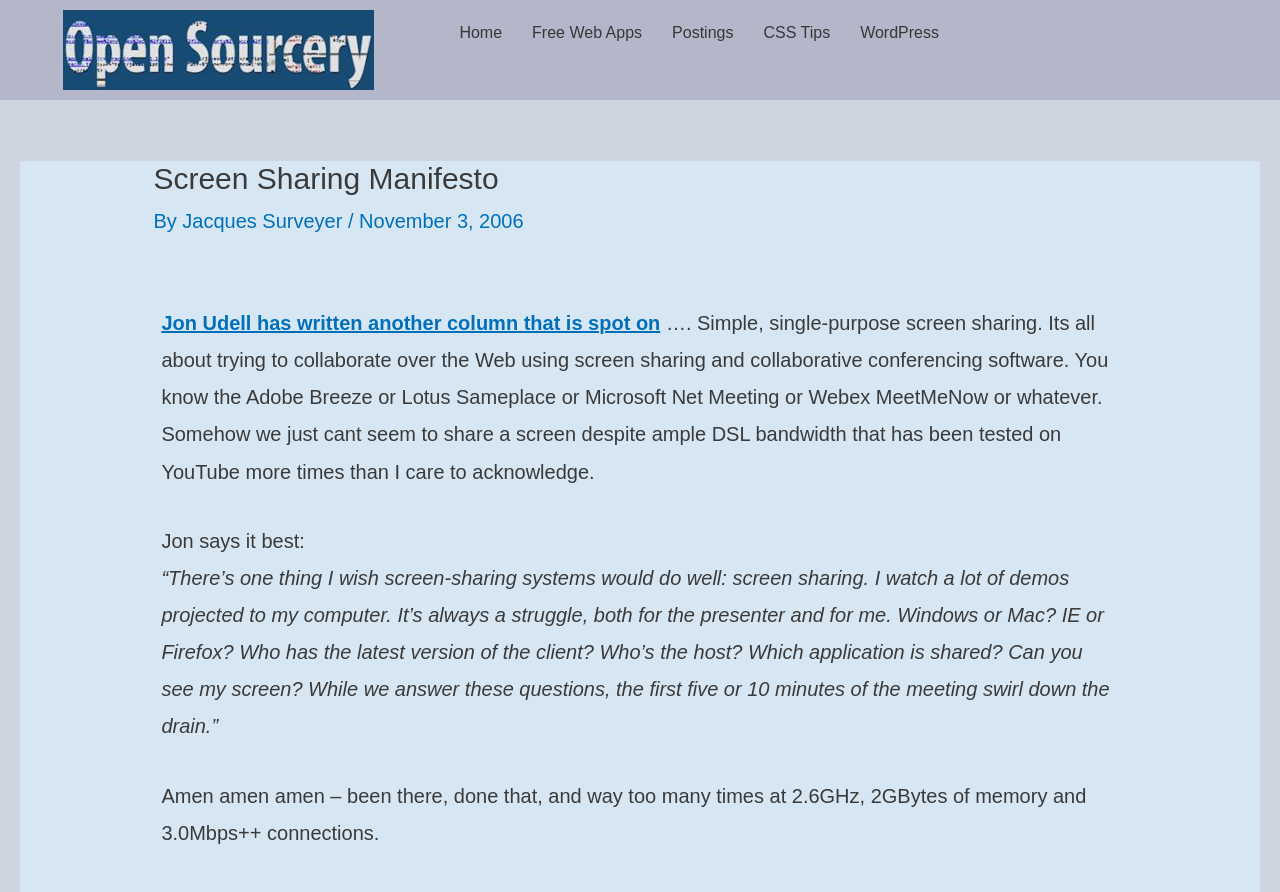What is the author of the article?
Using the information from the image, answer the question thoroughly.

I determined the author of the article by looking at the text 'By Jacques Surveyer' which appears below the header 'Screen Sharing Manifesto'.